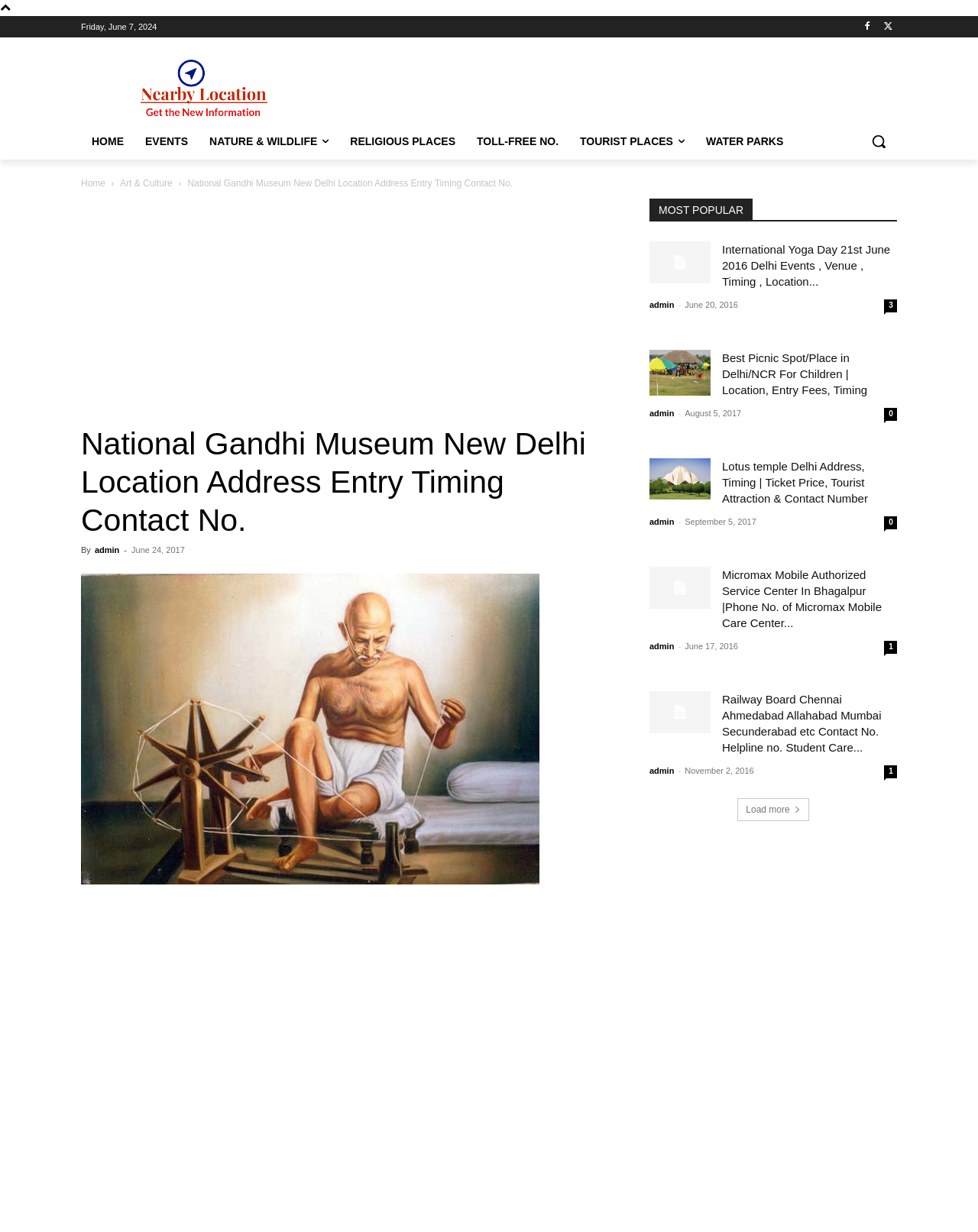Please specify the bounding box coordinates in the format (top-left x, top-left y, bottom-right x, bottom-right y), with all values as floating point numbers between 0 and 1. Identify the bounding box of the UI element described by: RELIGIOUS PLACES

[0.347, 0.1, 0.477, 0.13]